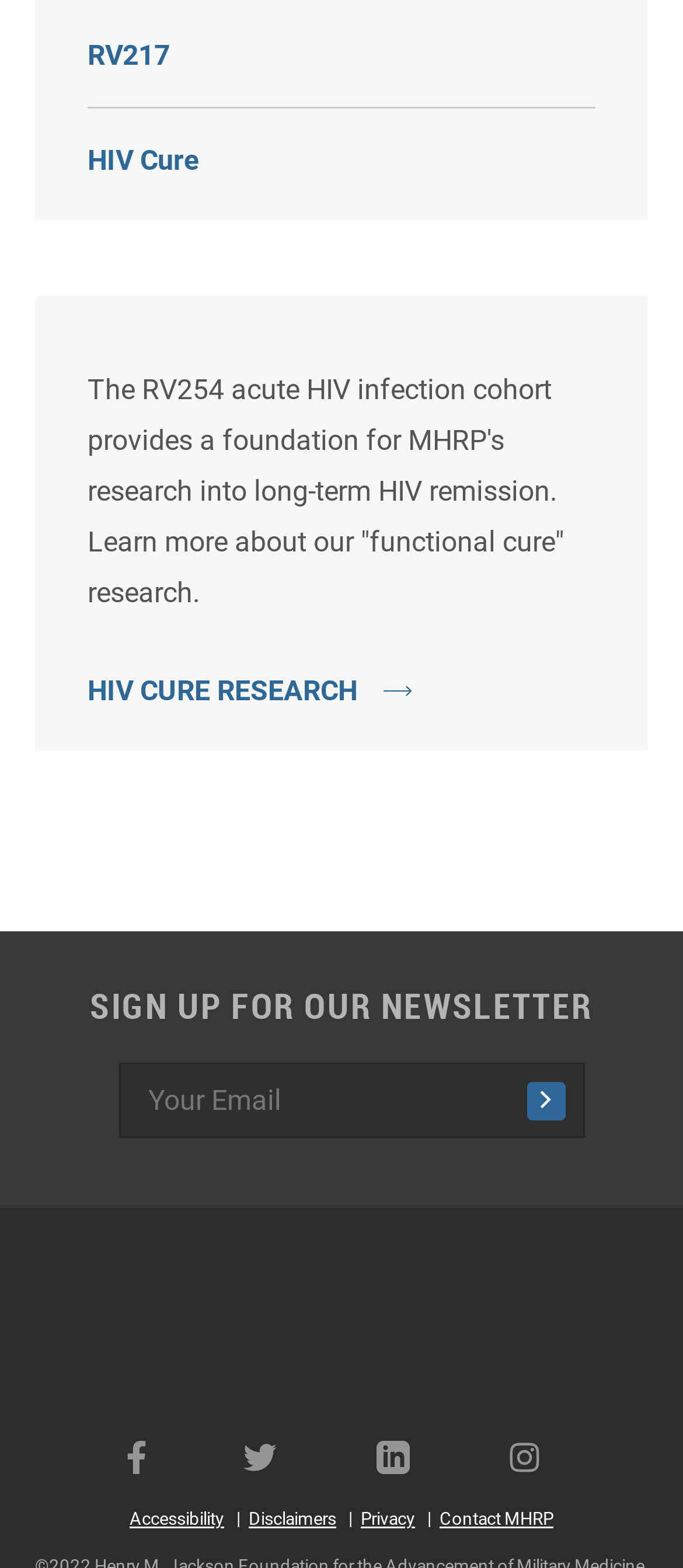Give a one-word or one-phrase response to the question: 
What is the text of the first link on the webpage?

RV217